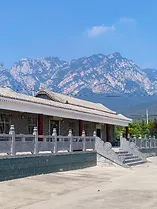Using the information in the image, give a detailed answer to the following question: What leads up to the building?

According to the caption, the structure features a prominent entrance and a stone stairway leading up to the building, which is a traditional architectural element.